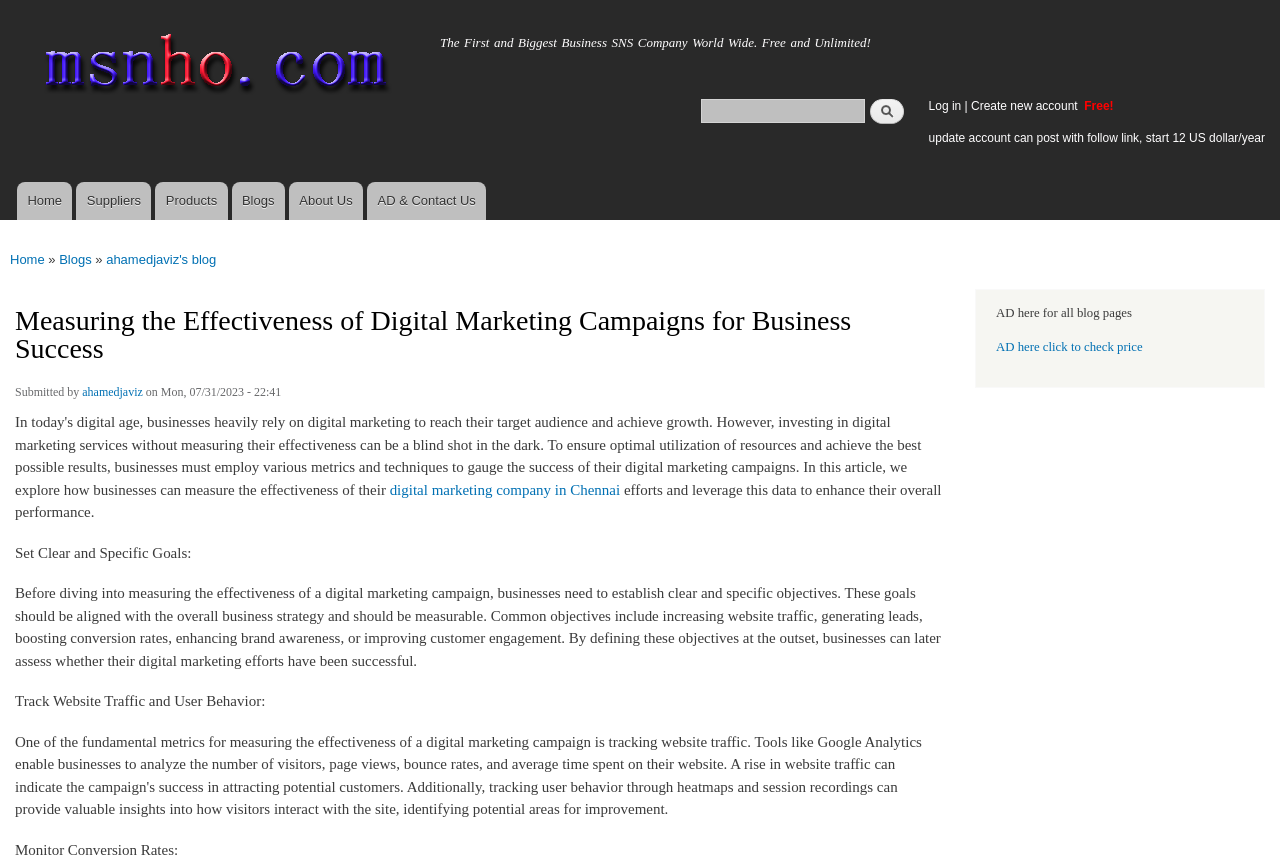Specify the bounding box coordinates of the element's region that should be clicked to achieve the following instruction: "Learn about digital marketing company in Chennai". The bounding box coordinates consist of four float numbers between 0 and 1, in the format [left, top, right, bottom].

[0.304, 0.557, 0.485, 0.575]